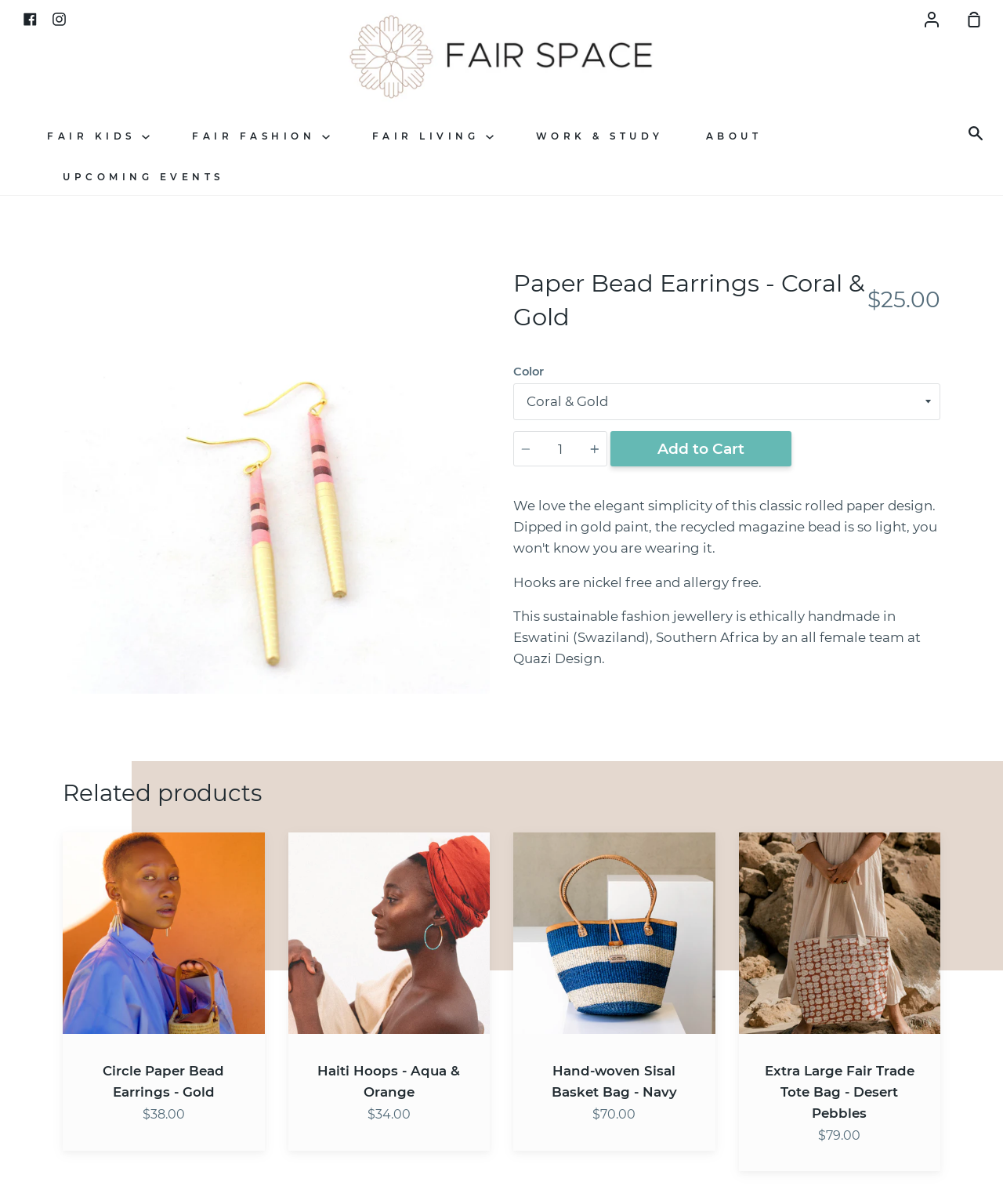What is the material of the hooks?
Please provide a single word or phrase as your answer based on the image.

Nickel free and allergy free